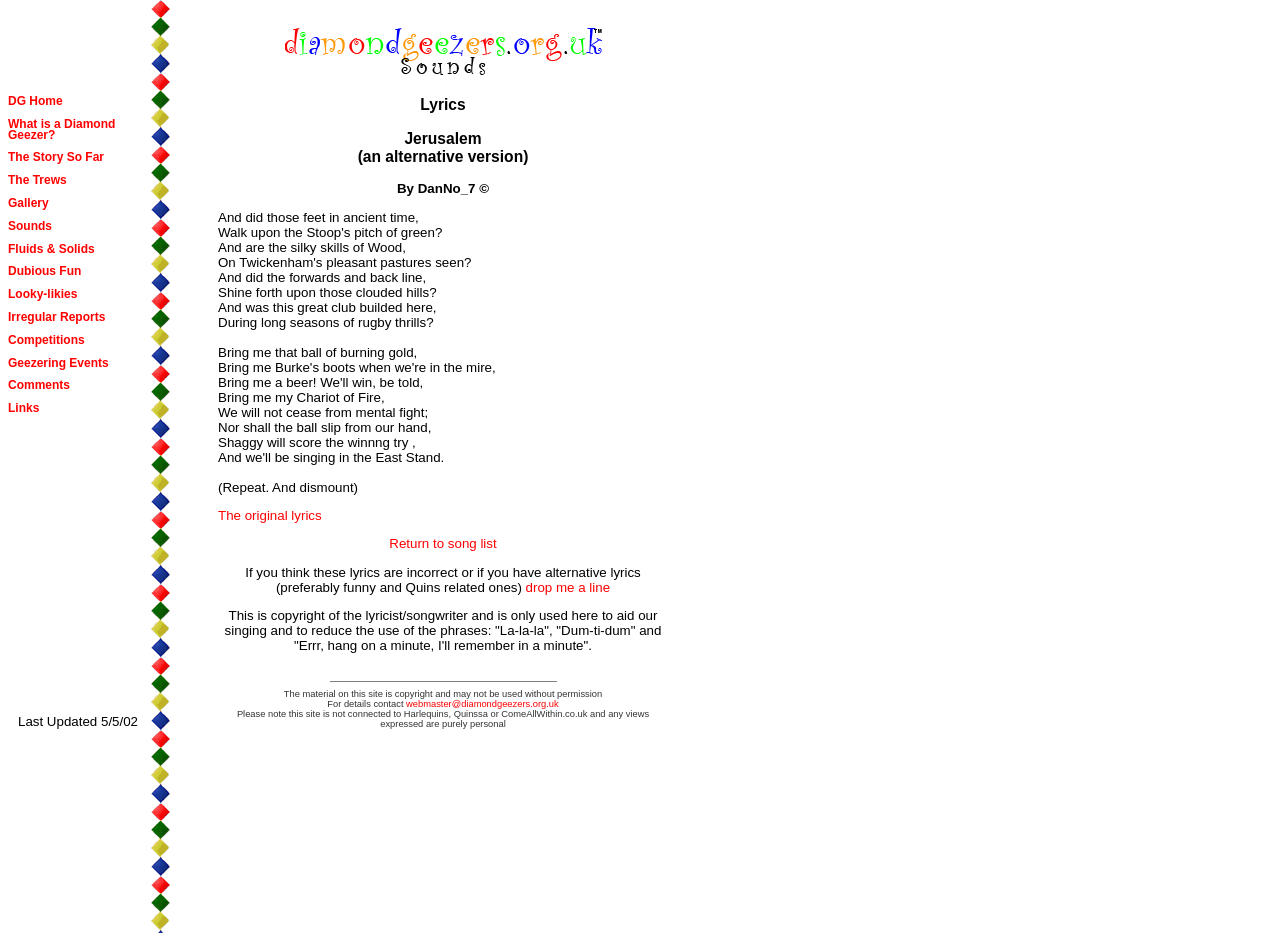Given the element description webmaster@diamondgeezers.org.uk, identify the bounding box coordinates for the UI element on the webpage screenshot. The format should be (top-left x, top-left y, bottom-right x, bottom-right y), with values between 0 and 1.

[0.317, 0.749, 0.436, 0.76]